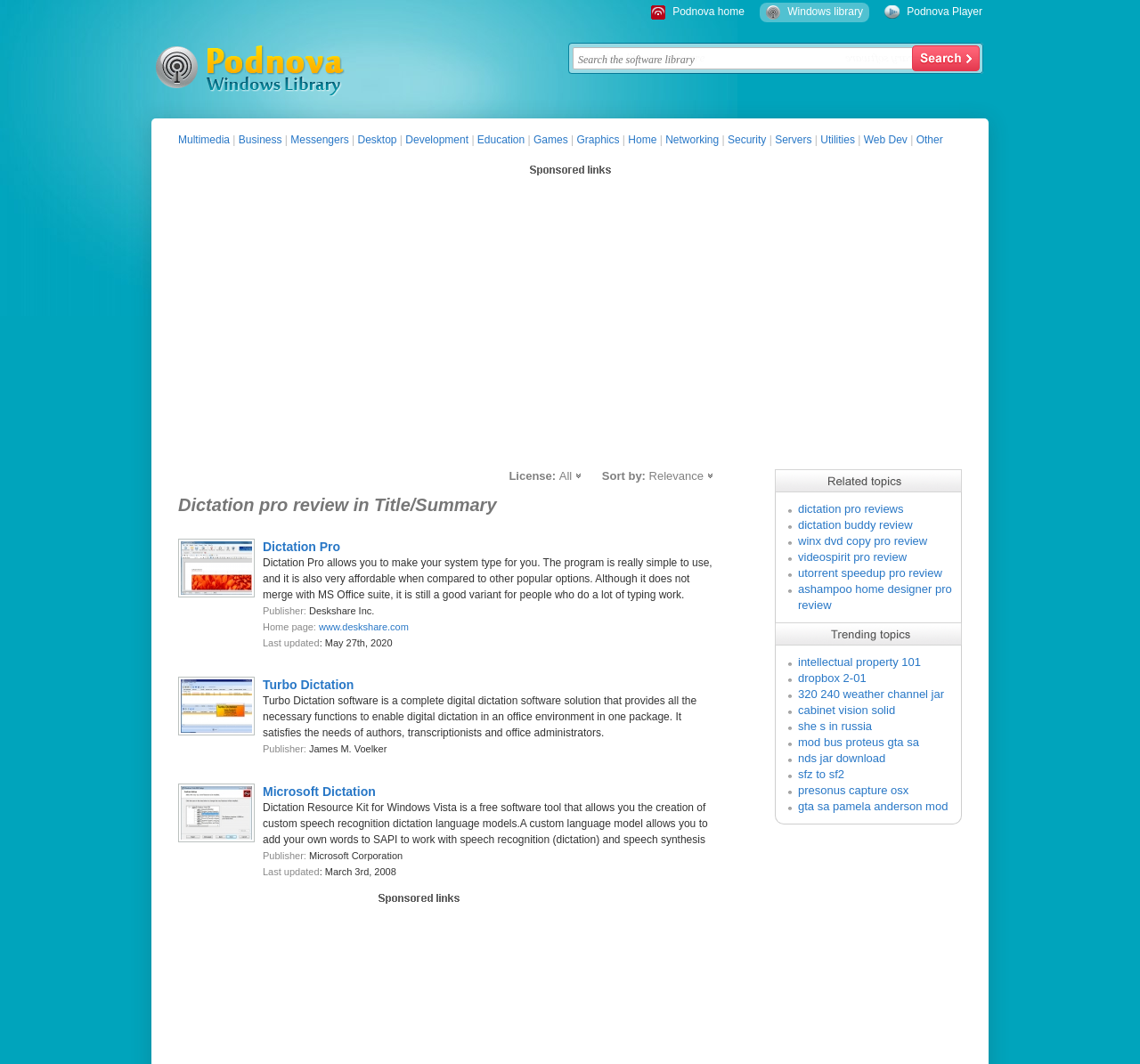For the given element description ashampoo home designer pro review, determine the bounding box coordinates of the UI element. The coordinates should follow the format (top-left x, top-left y, bottom-right x, bottom-right y) and be within the range of 0 to 1.

[0.7, 0.547, 0.835, 0.575]